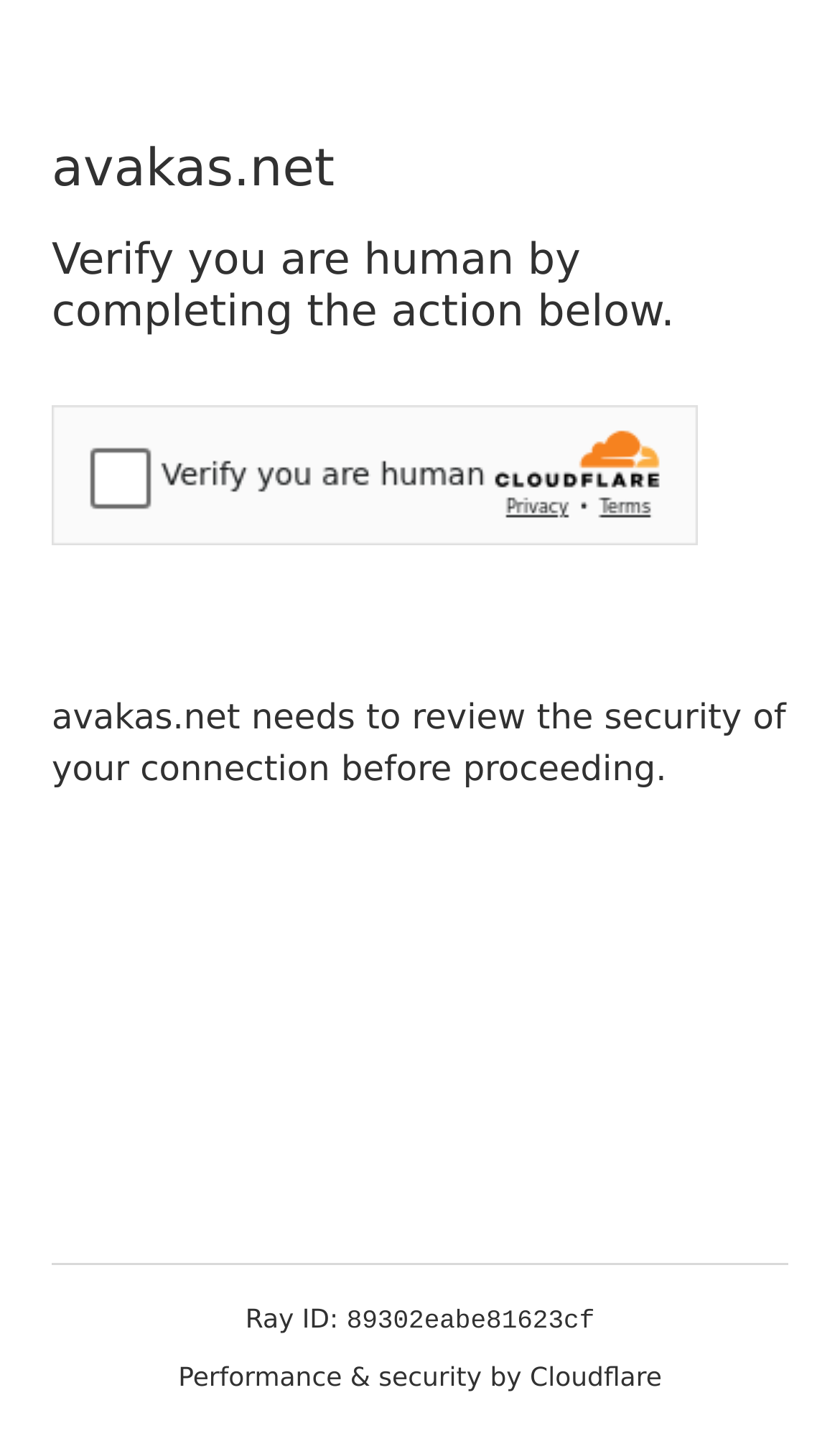What is providing performance and security to the website?
Look at the image and answer with only one word or phrase.

Cloudflare